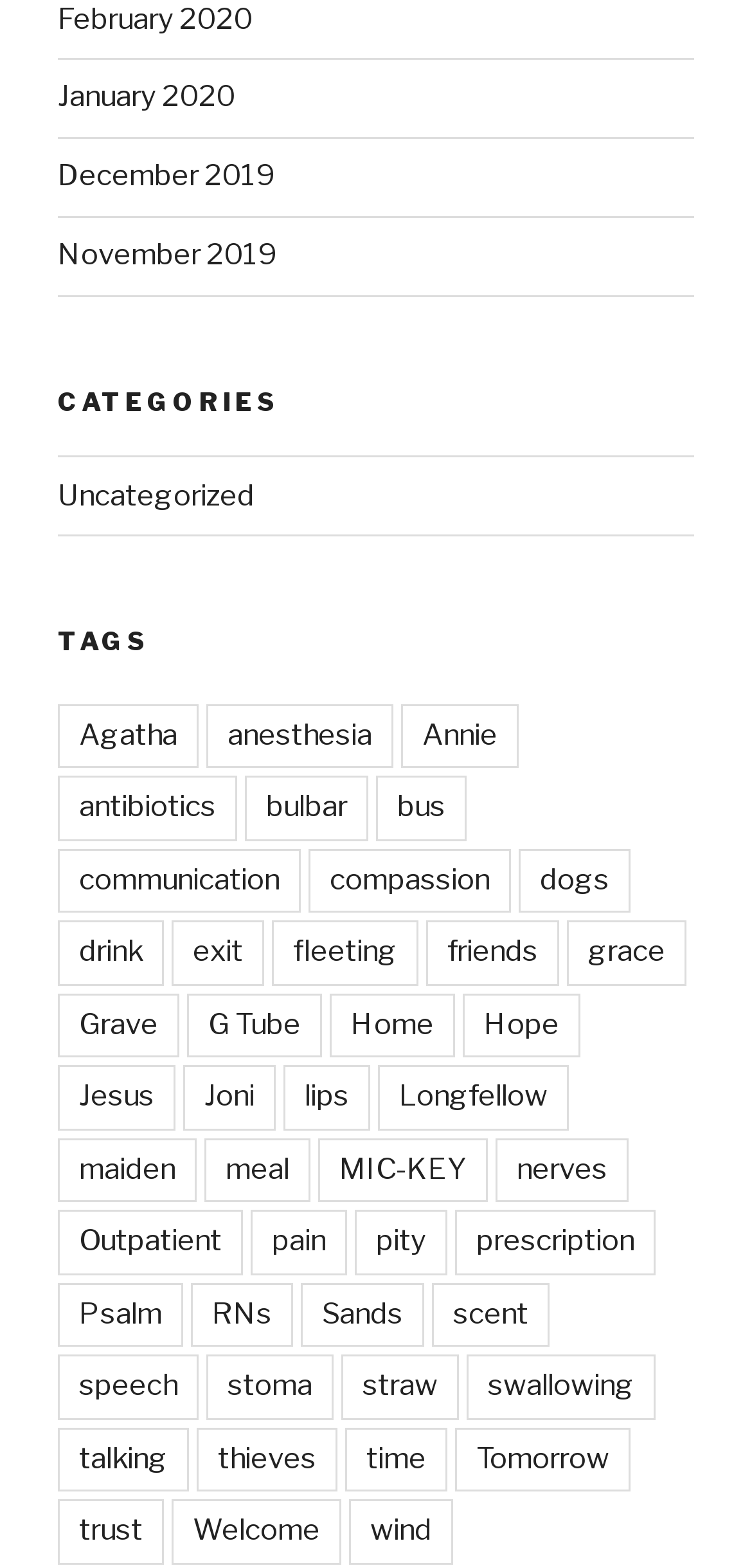What is the second tag listed?
Use the information from the image to give a detailed answer to the question.

After identifying the tags, I found that the second tag is a link with the text 'anesthesia'.